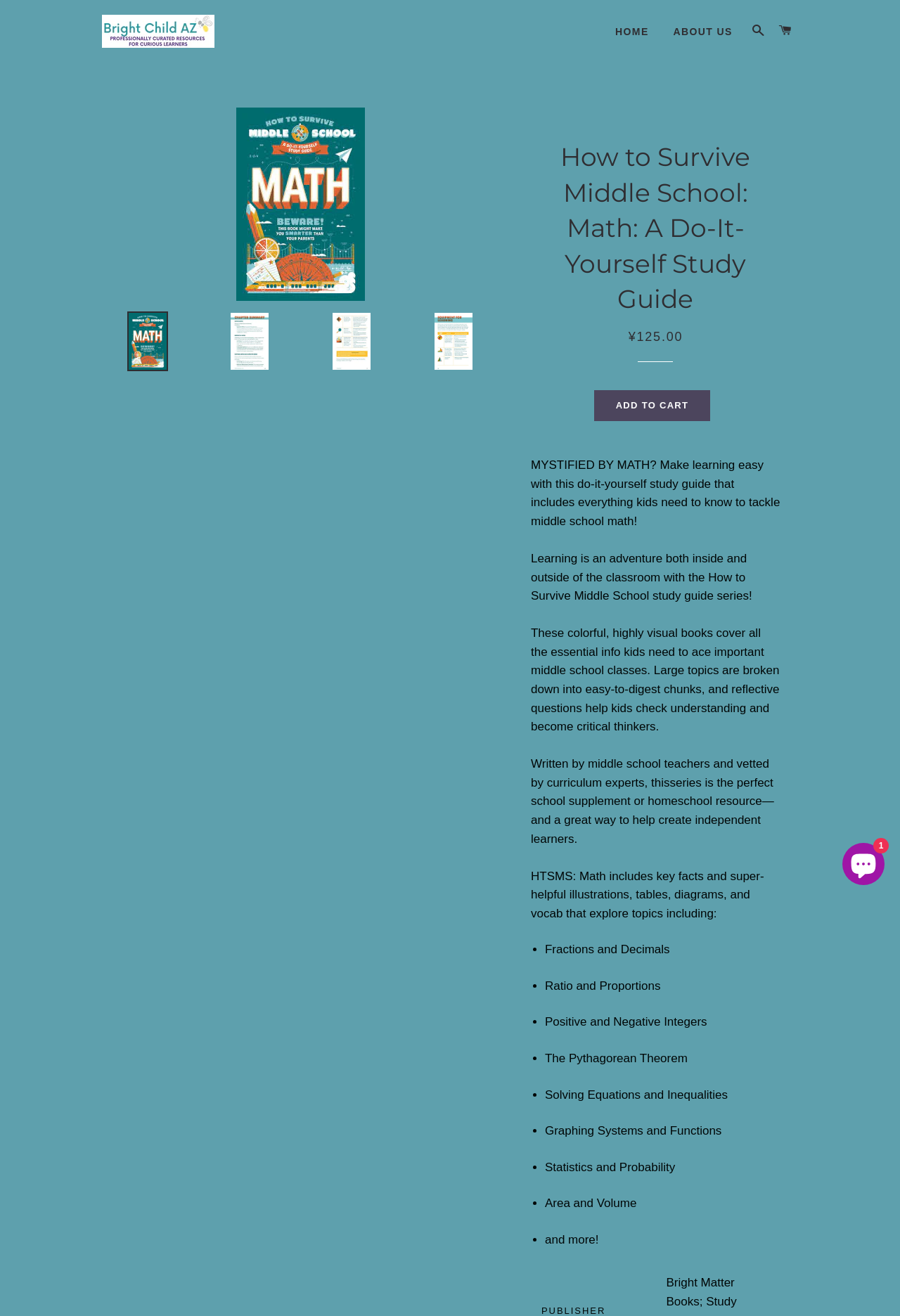Can you show the bounding box coordinates of the region to click on to complete the task described in the instruction: "Click the 'ADD TO CART' button"?

[0.66, 0.296, 0.789, 0.32]